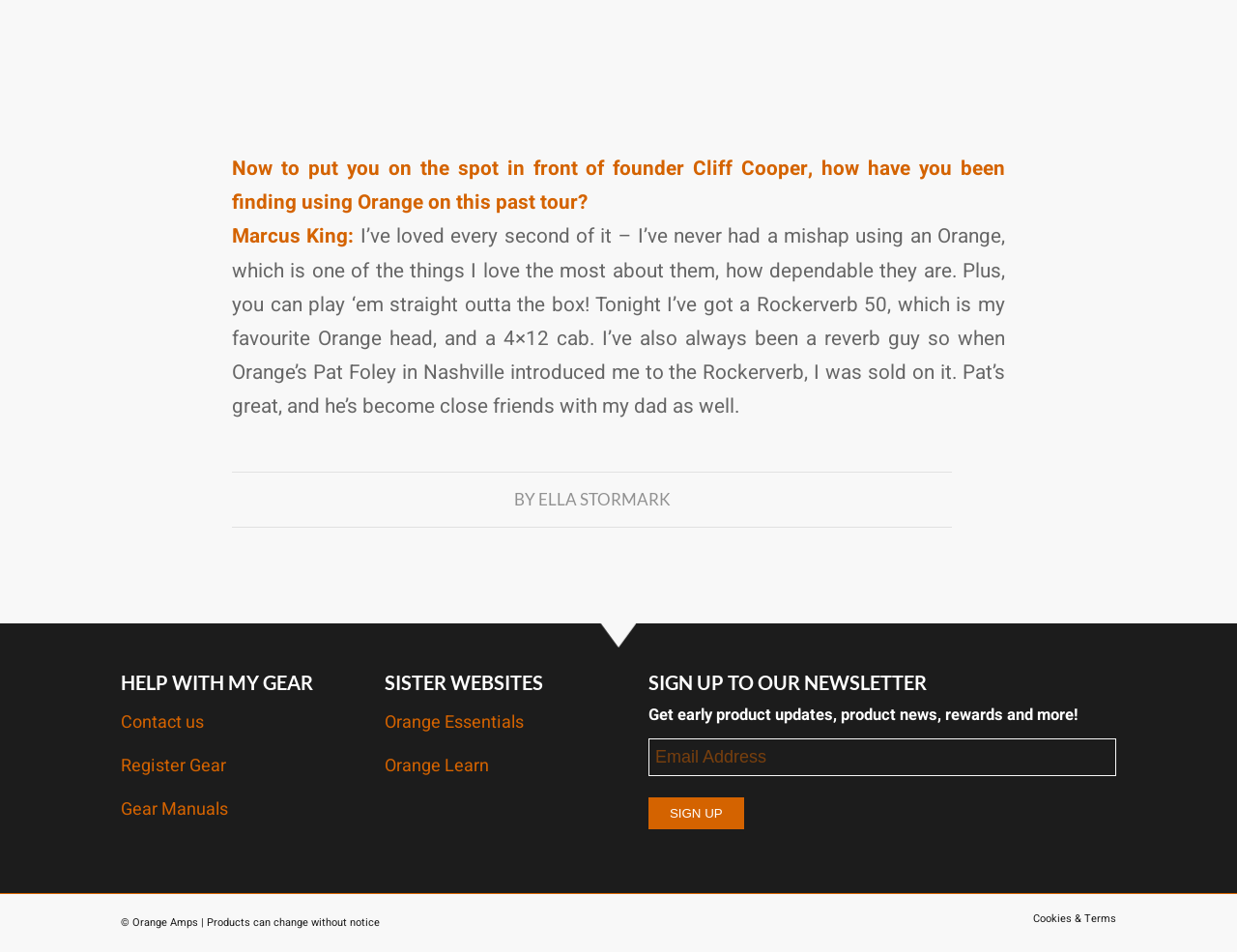Locate the bounding box coordinates of the element I should click to achieve the following instruction: "Sign up to our newsletter".

[0.524, 0.838, 0.601, 0.871]